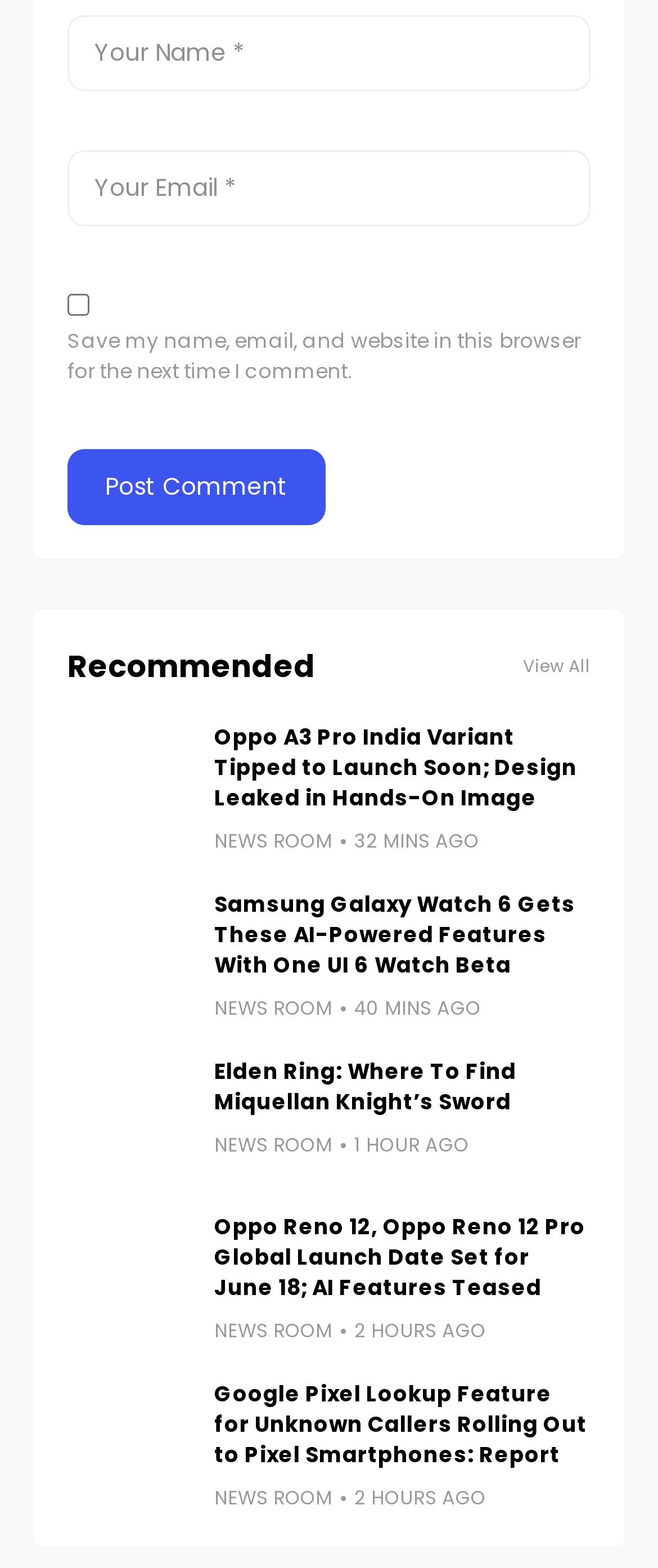Show the bounding box coordinates of the region that should be clicked to follow the instruction: "view source code."

None